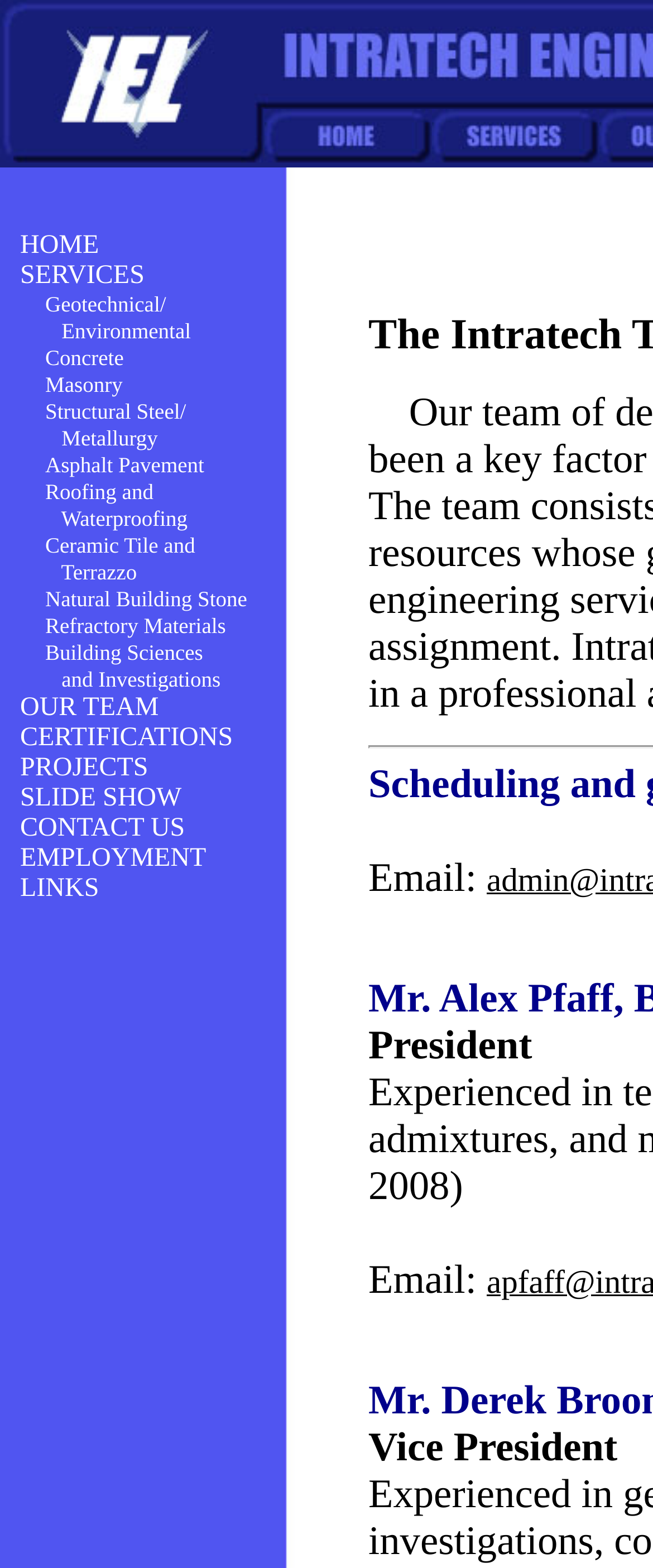Find the bounding box coordinates of the area to click in order to follow the instruction: "Visit the SERVICES page".

[0.031, 0.167, 0.221, 0.185]